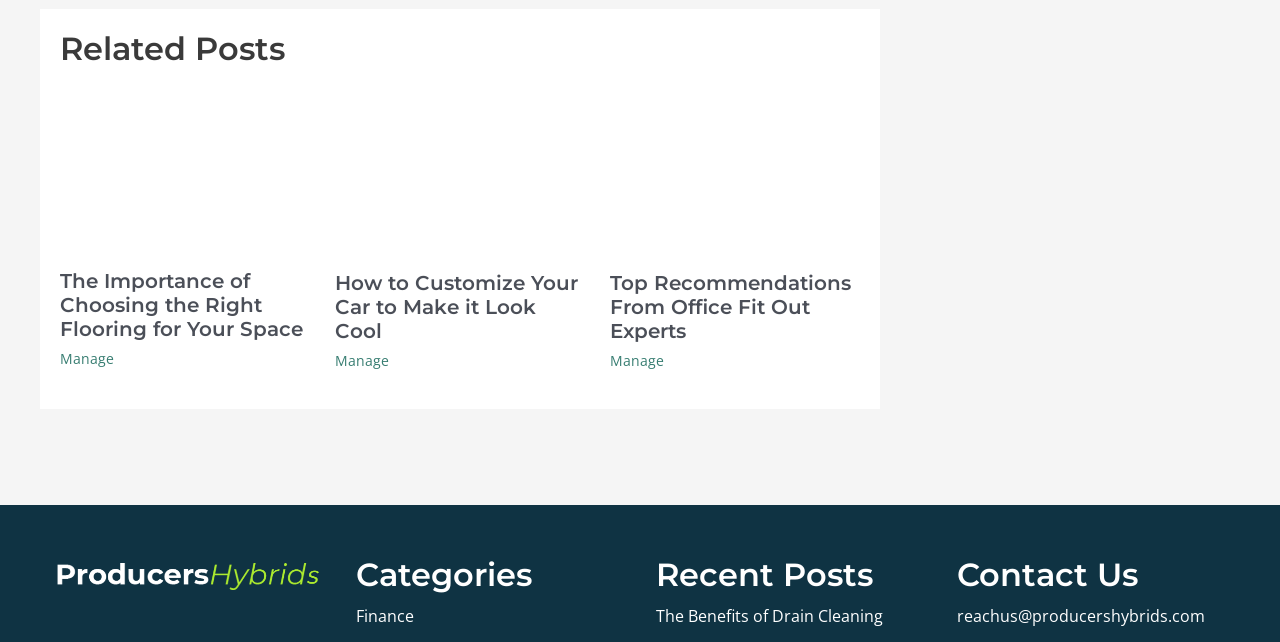How many recent posts are listed?
Provide a comprehensive and detailed answer to the question.

I found a 'heading' element [100] with the text 'Recent Posts', and below it, a single 'link' element [271] with the text 'The Benefits of Drain Cleaning'. This suggests that there is only one recent post listed on the webpage.